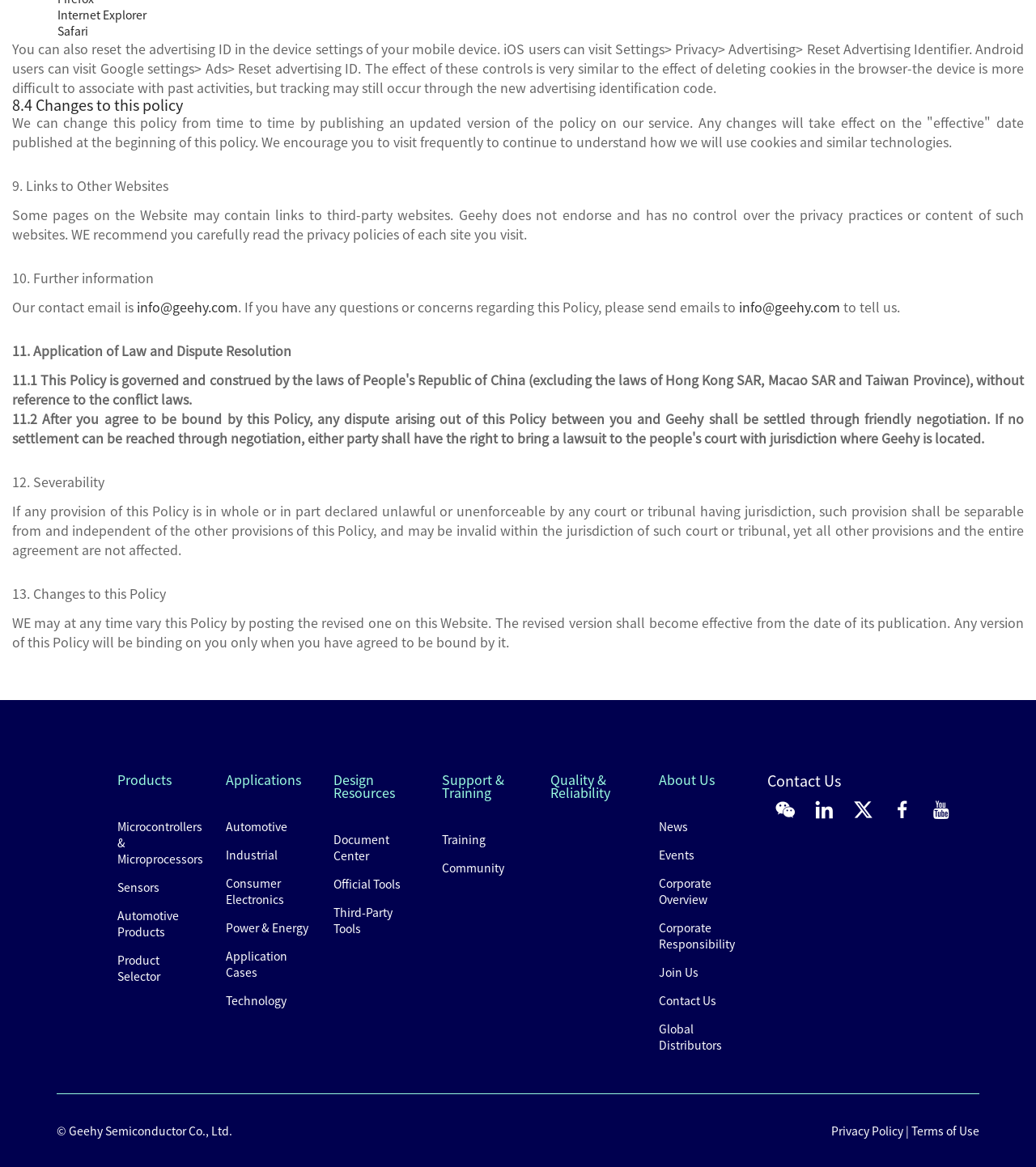Please identify the coordinates of the bounding box for the clickable region that will accomplish this instruction: "Visit Microcontrollers & Microprocessors".

[0.113, 0.701, 0.196, 0.743]